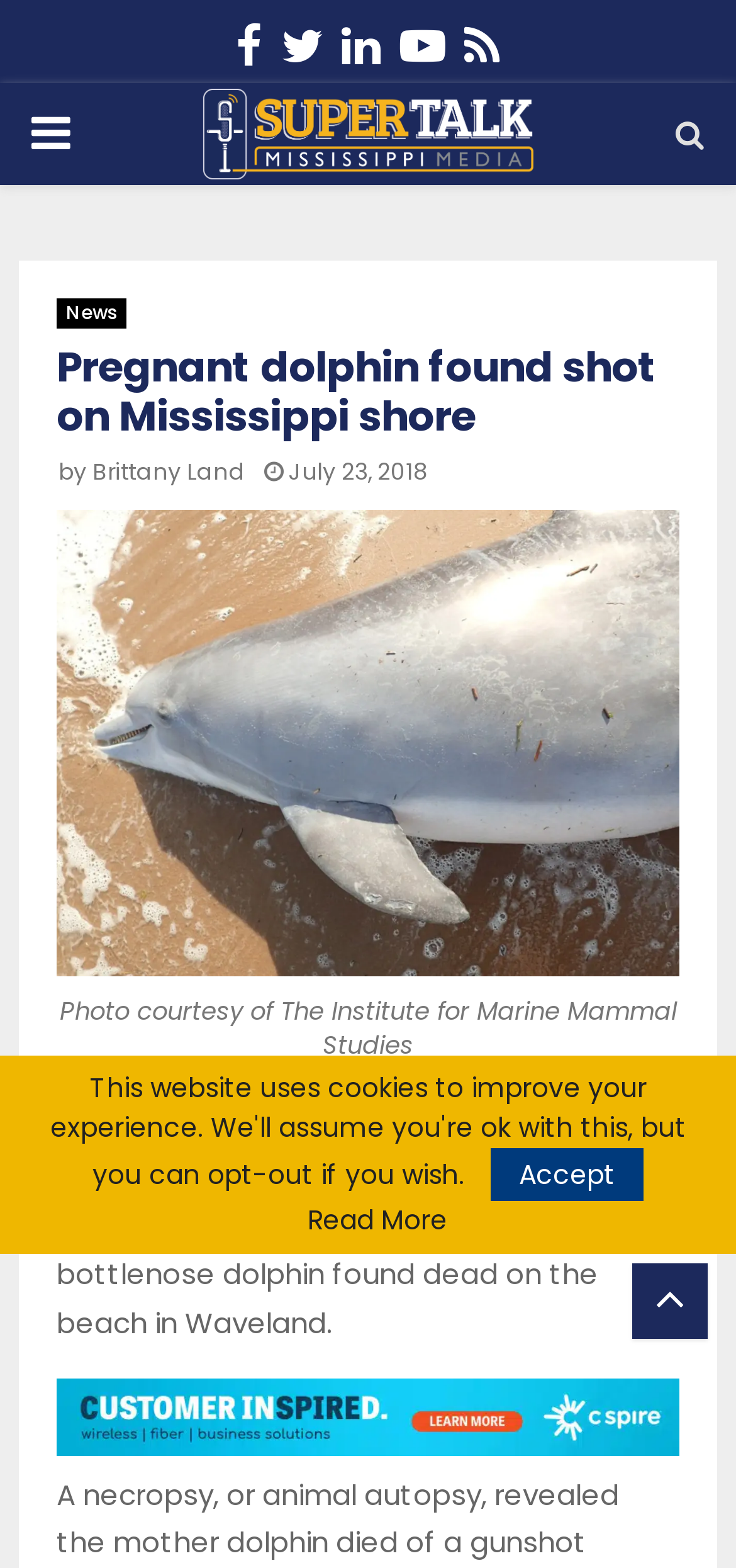Locate the coordinates of the bounding box for the clickable region that fulfills this instruction: "Share on Facebook".

[0.321, 0.012, 0.356, 0.048]